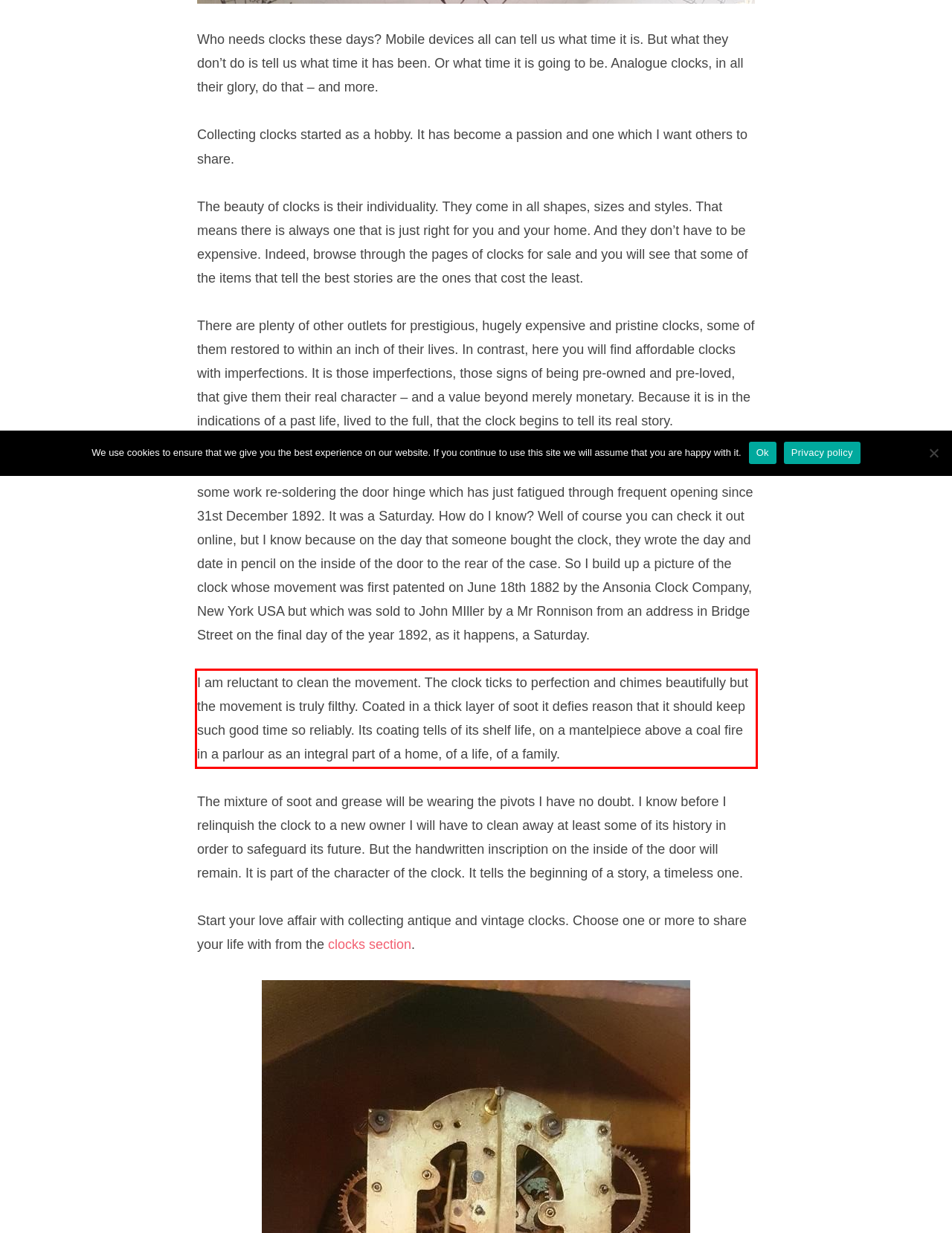Within the screenshot of the webpage, there is a red rectangle. Please recognize and generate the text content inside this red bounding box.

I am reluctant to clean the movement. The clock ticks to perfection and chimes beautifully but the movement is truly filthy. Coated in a thick layer of soot it defies reason that it should keep such good time so reliably. Its coating tells of its shelf life, on a mantelpiece above a coal fire in a parlour as an integral part of a home, of a life, of a family.